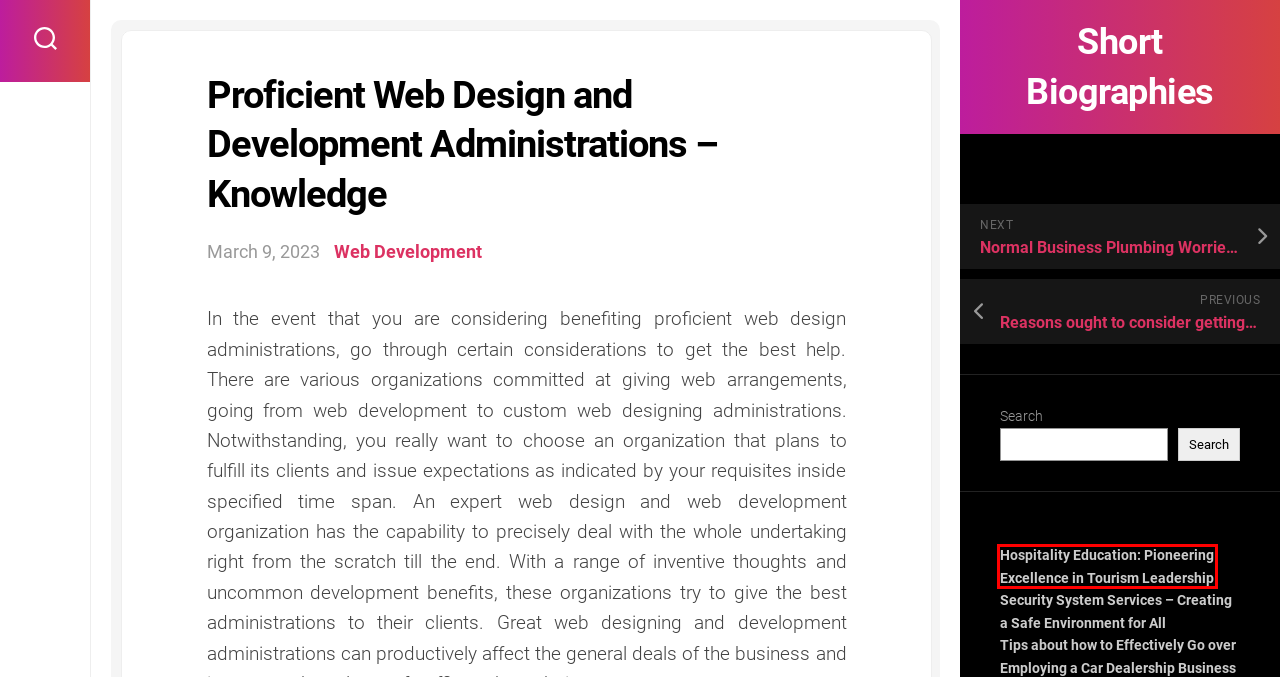Observe the provided screenshot of a webpage that has a red rectangle bounding box. Determine the webpage description that best matches the new webpage after clicking the element inside the red bounding box. Here are the candidates:
A. Hospitality Education: Pioneering Excellence in Tourism Leadership – Short Biographies
B. The Plague of Competitors – Hip Flexor Strain Wounds – Short Biographies
C. Web Development – Short Biographies
D. Modern Marvels – Exploring Innovative Trends in Kitchen Remodeling Services – Short Biographies
E. Tips about how to Effectively Go over Employing a Car Dealership Business – Short Biographies
F. Normal Business Plumbing Worries That Need Proficient Consideration – Short Biographies
G. Why Would It Be Advisable For You To Hire Sofa Cleaning Services? – Short Biographies
H. Reasons ought to consider getting condominium suite – Short Biographies

A